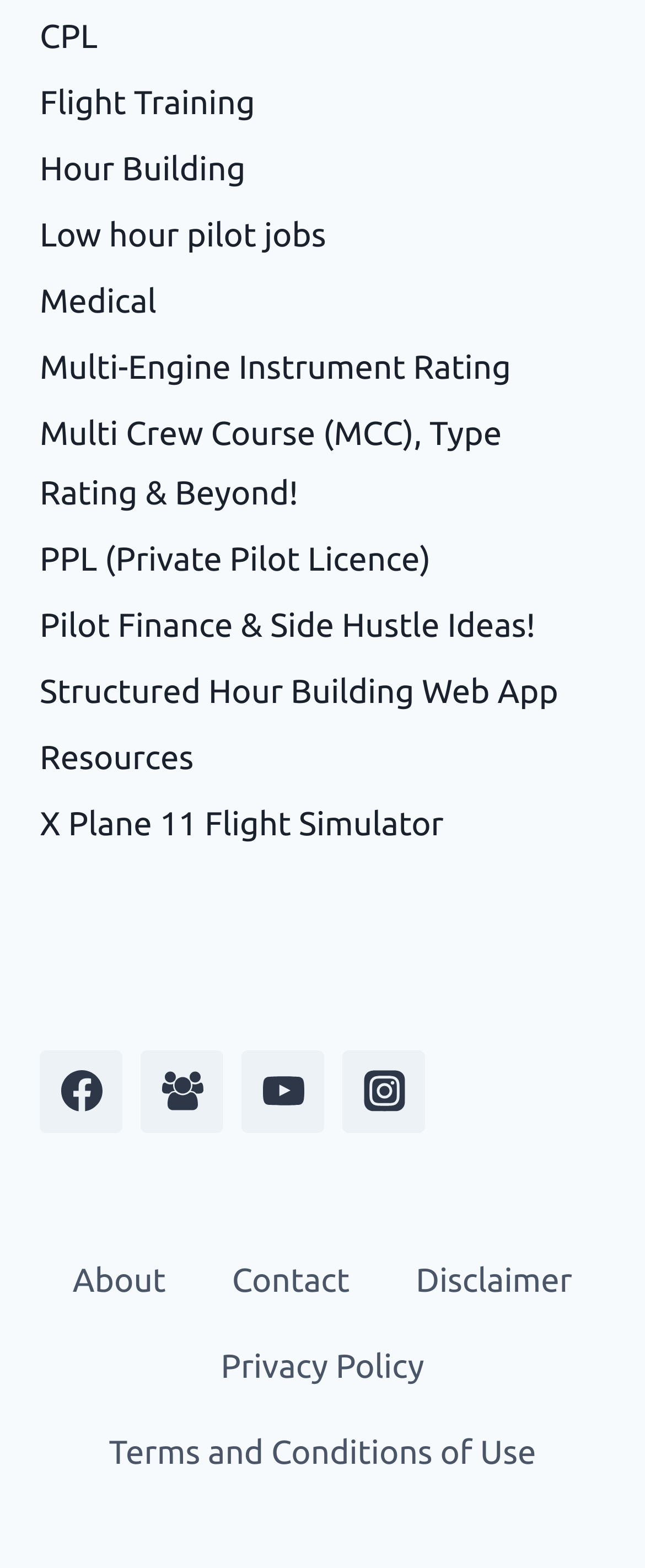Return the bounding box coordinates of the UI element that corresponds to this description: "Privacy Policy". The coordinates must be given as four float numbers in the range of 0 and 1, [left, top, right, bottom].

[0.341, 0.844, 0.659, 0.899]